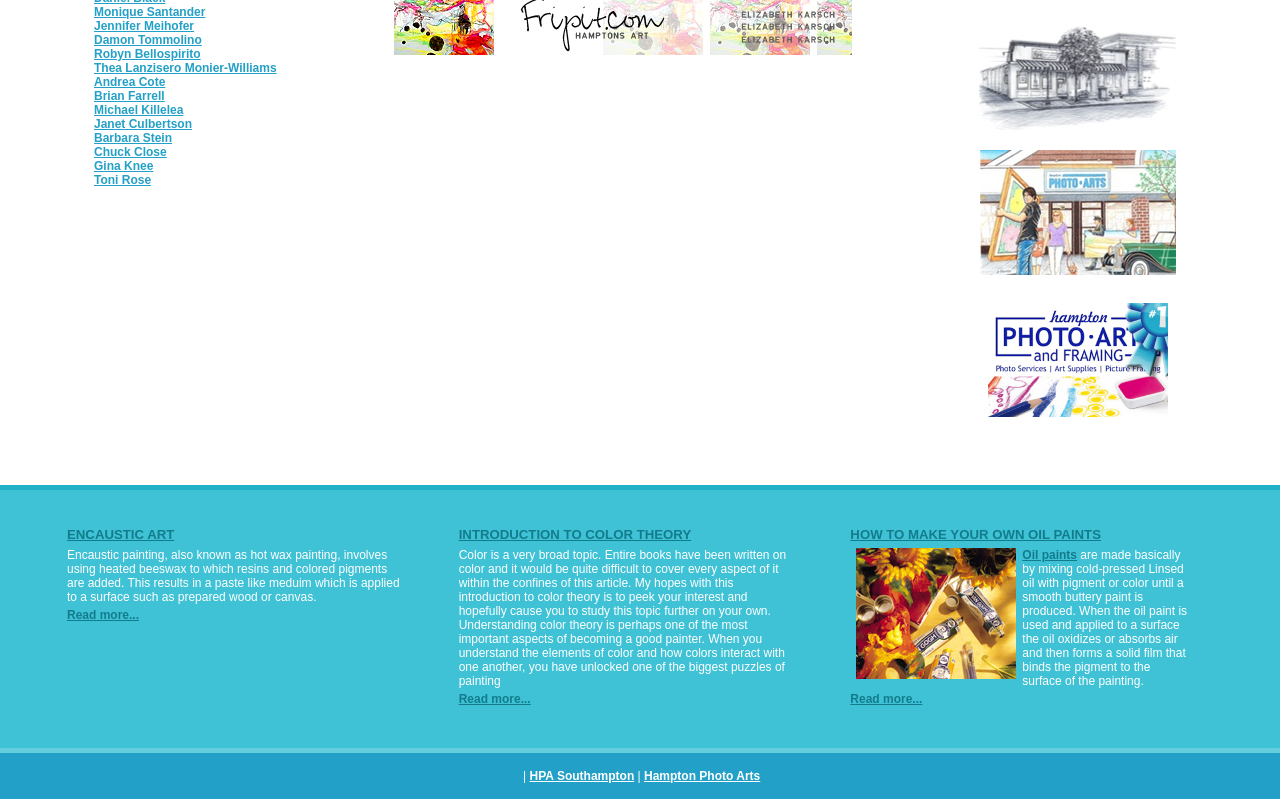Based on the description "title="Fripit.com"", find the bounding box of the specified UI element.

[0.295, 0.018, 0.67, 0.035]